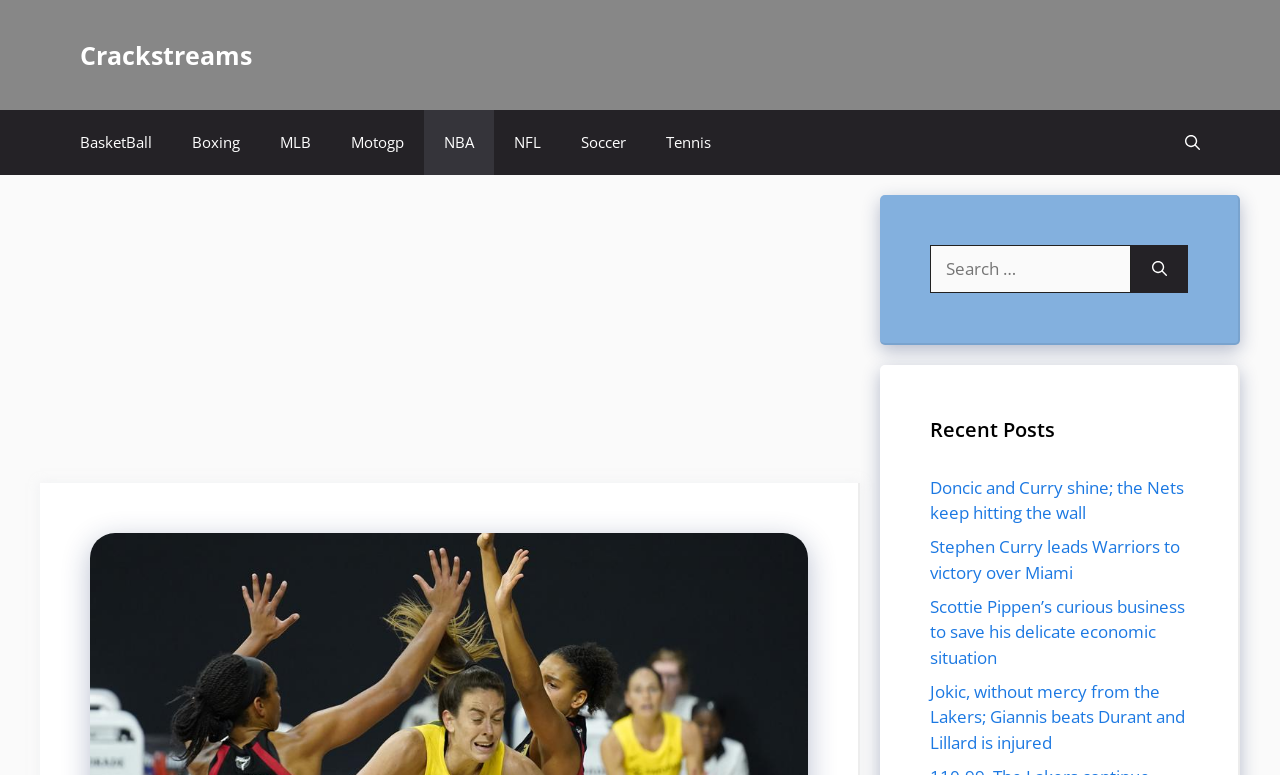Based on the element description, predict the bounding box coordinates (top-left x, top-left y, bottom-right x, bottom-right y) for the UI element in the screenshot: parent_node: Search for: aria-label="Search"

[0.884, 0.316, 0.928, 0.377]